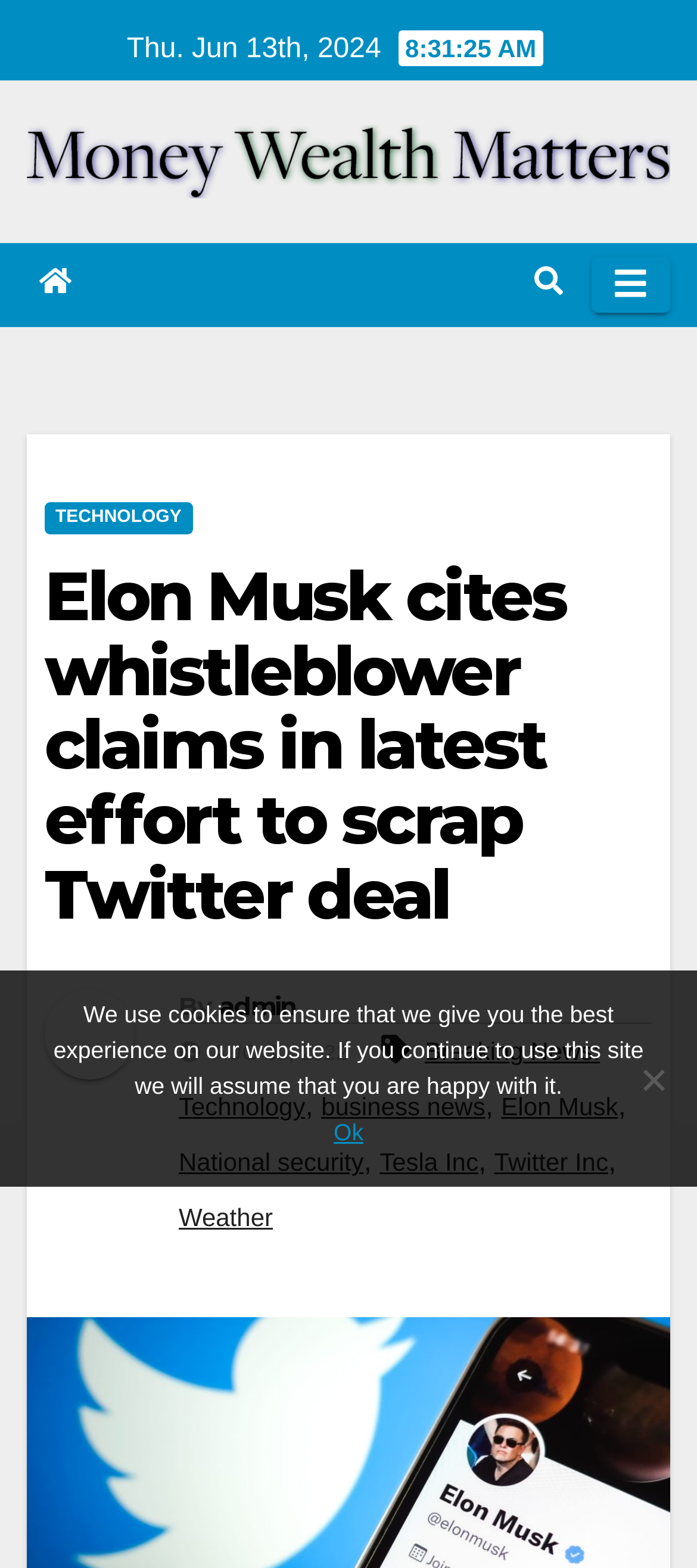Who is the author of the article?
Please answer the question with a single word or phrase, referencing the image.

admin